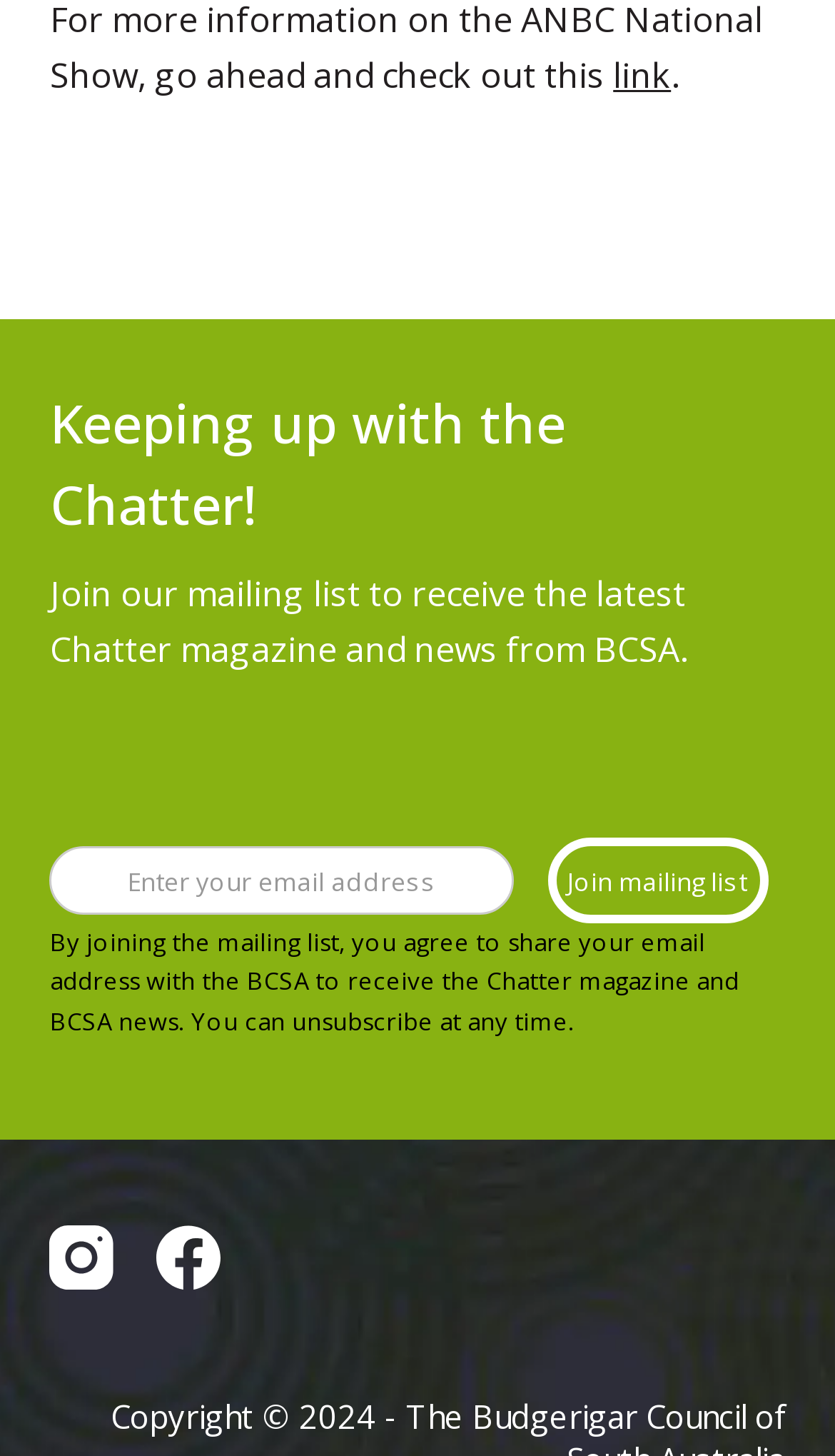What is required to join the mailing list?
Give a detailed explanation using the information visible in the image.

The textbox with the label 'Enter your email address' has the 'required' property set to True, indicating that an email address is required to join the mailing list.